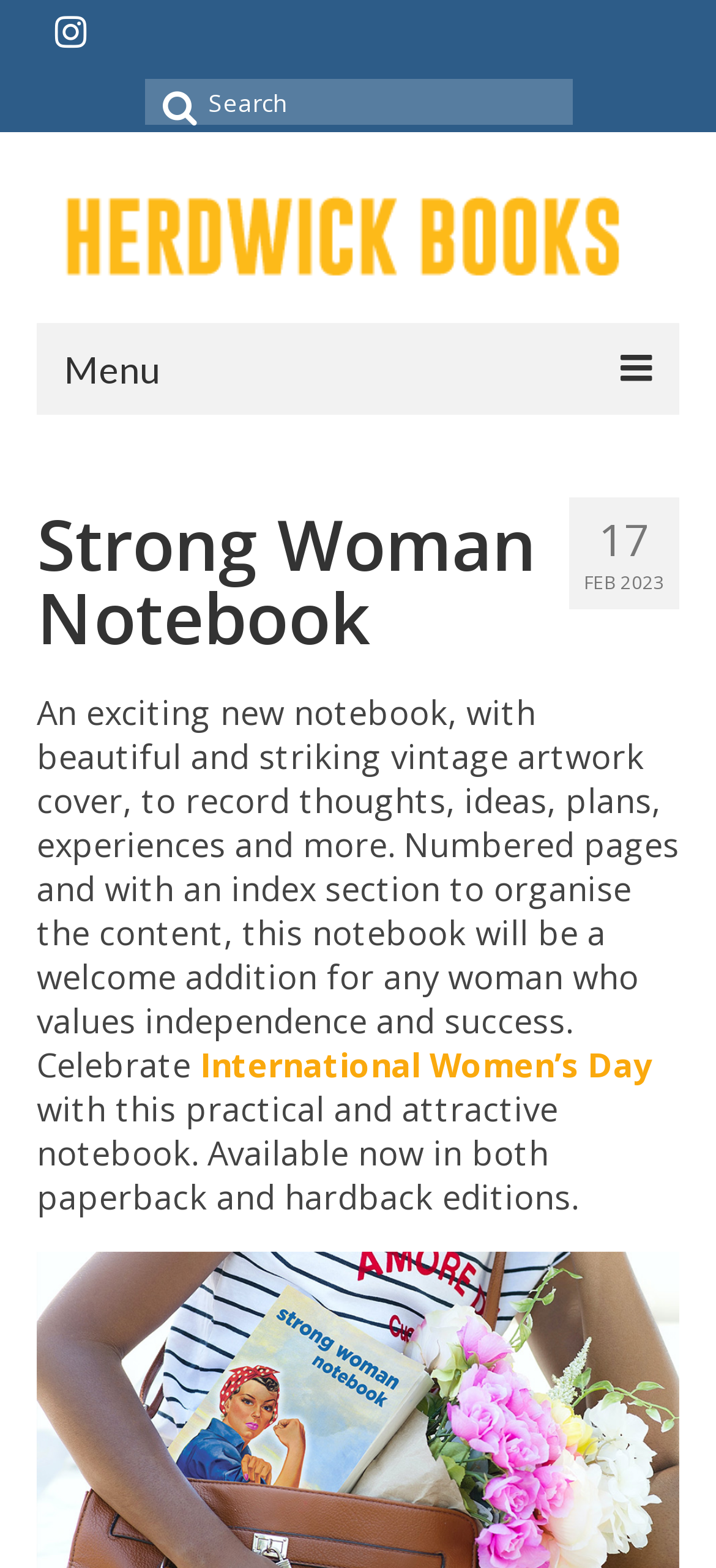Give a one-word or one-phrase response to the question:
What is the special occasion related to the notebook?

International Women’s Day